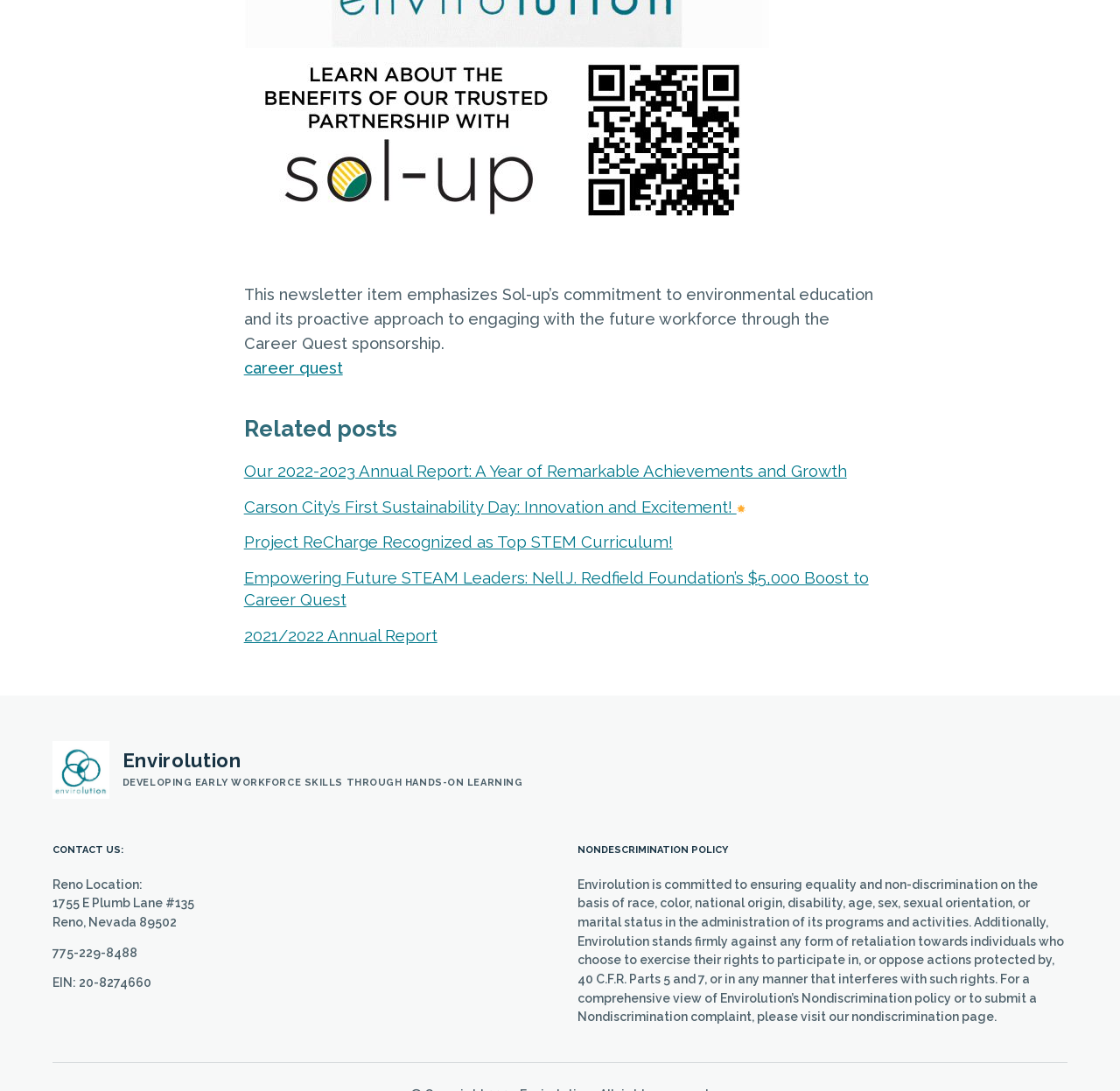Identify the coordinates of the bounding box for the element that must be clicked to accomplish the instruction: "view related posts".

[0.218, 0.381, 0.782, 0.406]